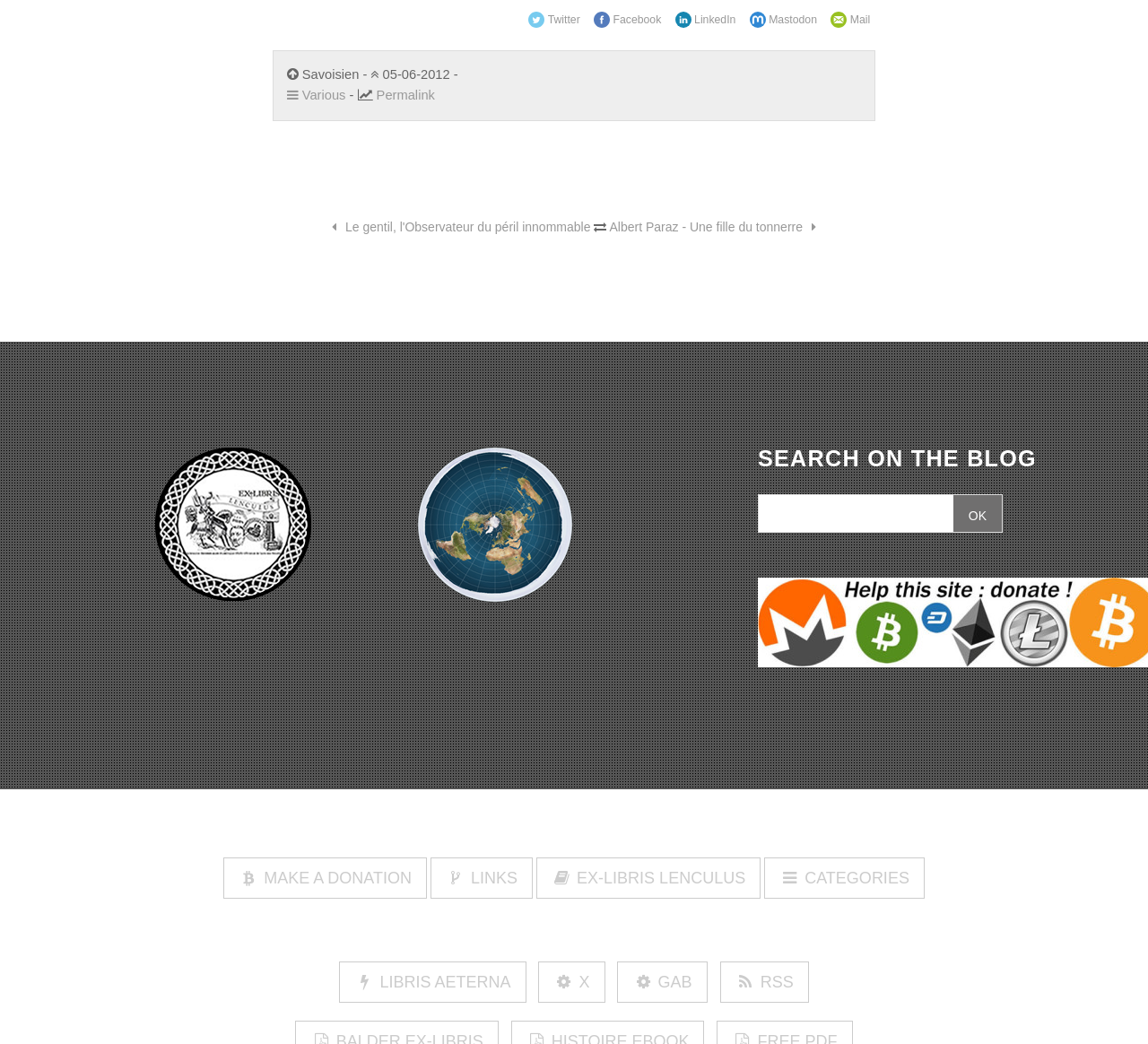Give a one-word or short phrase answer to the question: 
What is the purpose of the search box?

Search on the blog